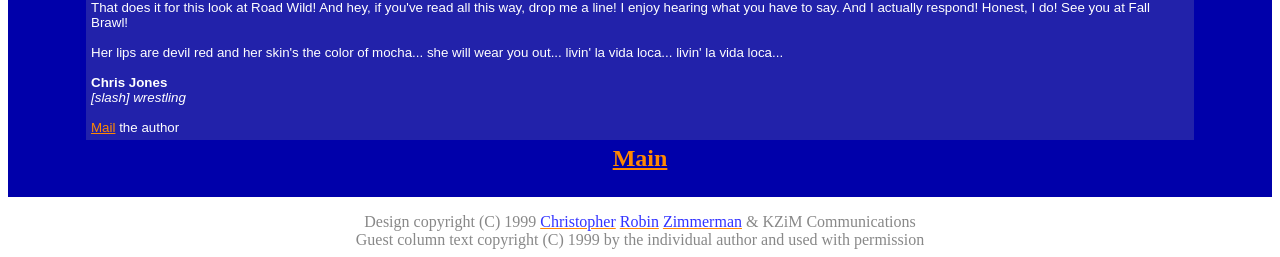Using the information from the screenshot, answer the following question thoroughly:
Who owns the design copyright?

The design copyright is owned by Christopher and KZiM Communications, as indicated by the text at the bottom of the webpage which says 'Design copyright (C) 1999 Christopher and KZiM Communications'.